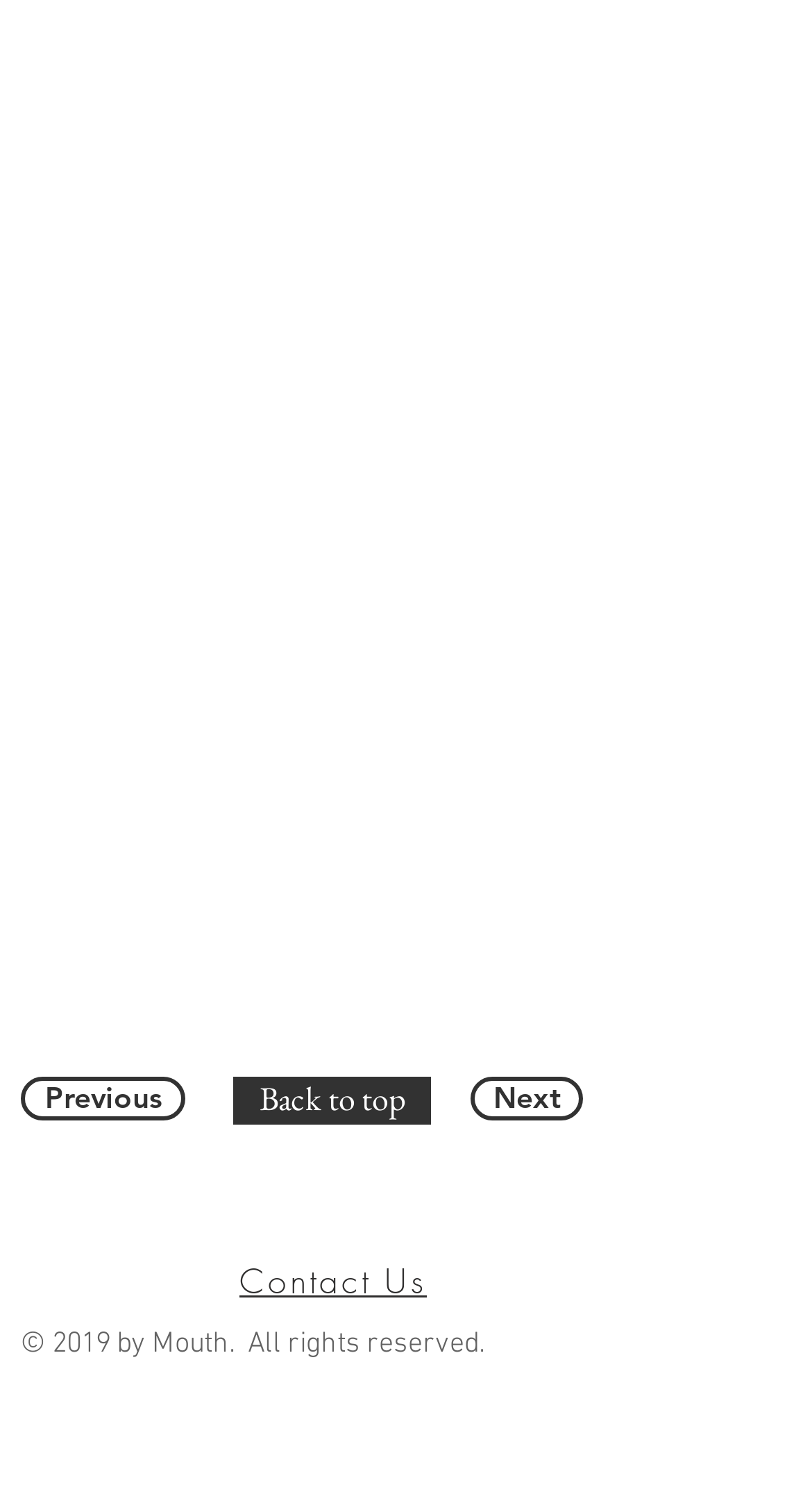Please identify the coordinates of the bounding box that should be clicked to fulfill this instruction: "scroll to top".

[0.287, 0.712, 0.531, 0.744]